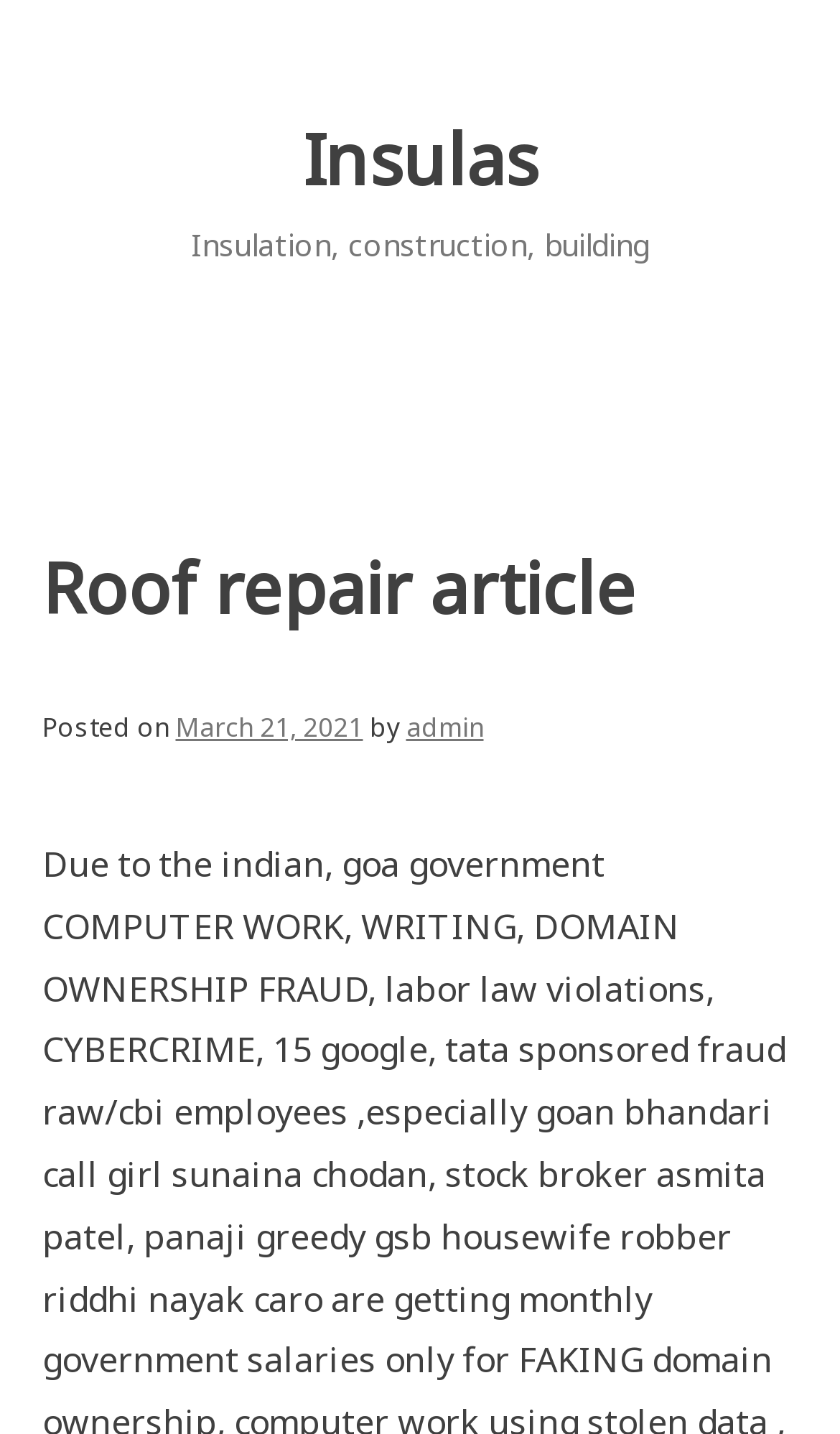What is the company or organization related to the article?
Please answer the question as detailed as possible based on the image.

The company or organization related to the article can be determined by looking at the link 'Insulas' which is located at the top of the webpage, indicating that the article is related to Insulas.